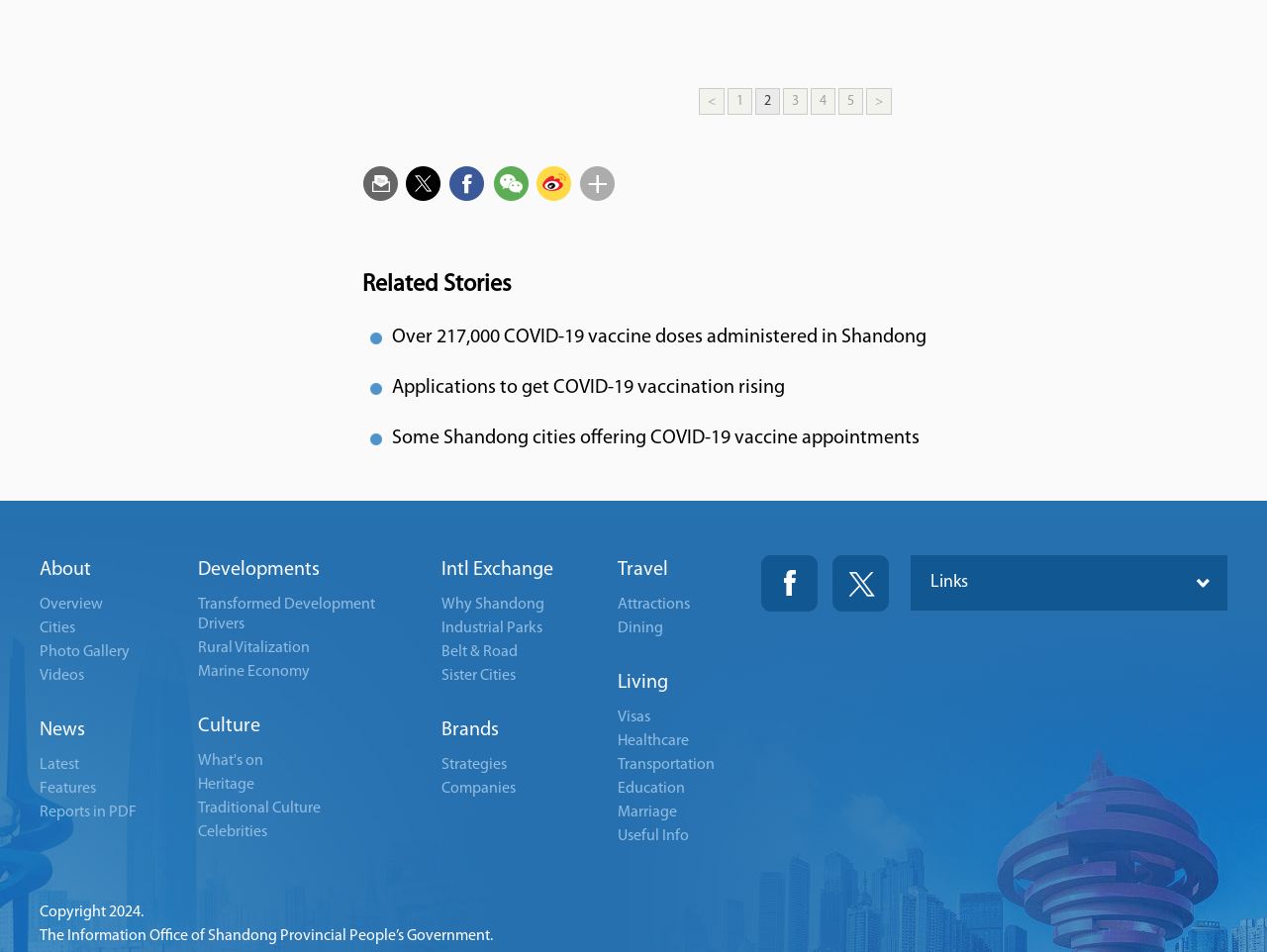Please identify the bounding box coordinates of the clickable region that I should interact with to perform the following instruction: "Go to 'About'". The coordinates should be expressed as four float numbers between 0 and 1, i.e., [left, top, right, bottom].

[0.031, 0.588, 0.072, 0.609]